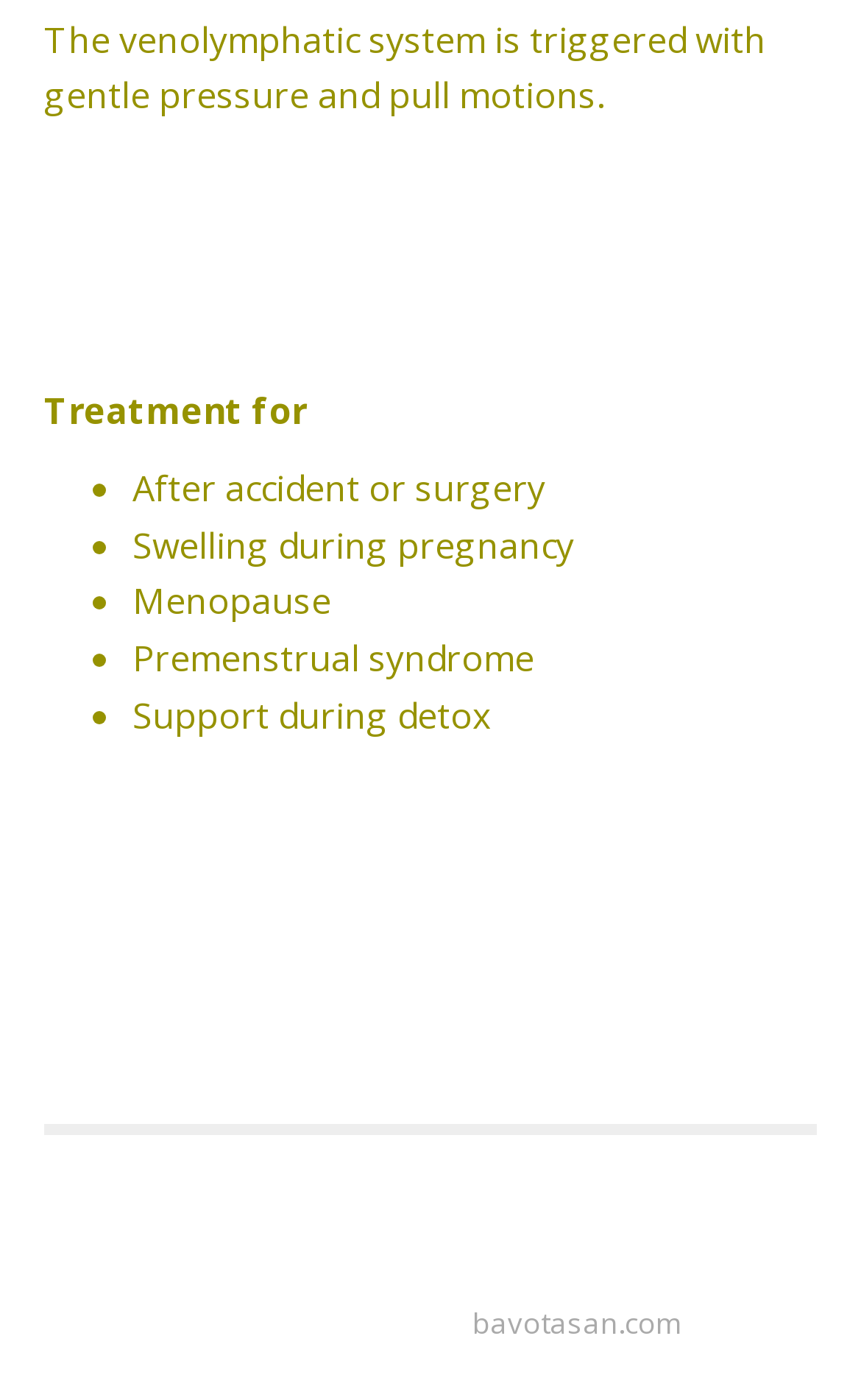What is the theme of the webpage?
Please answer the question with a single word or phrase, referencing the image.

The Arcade Theme